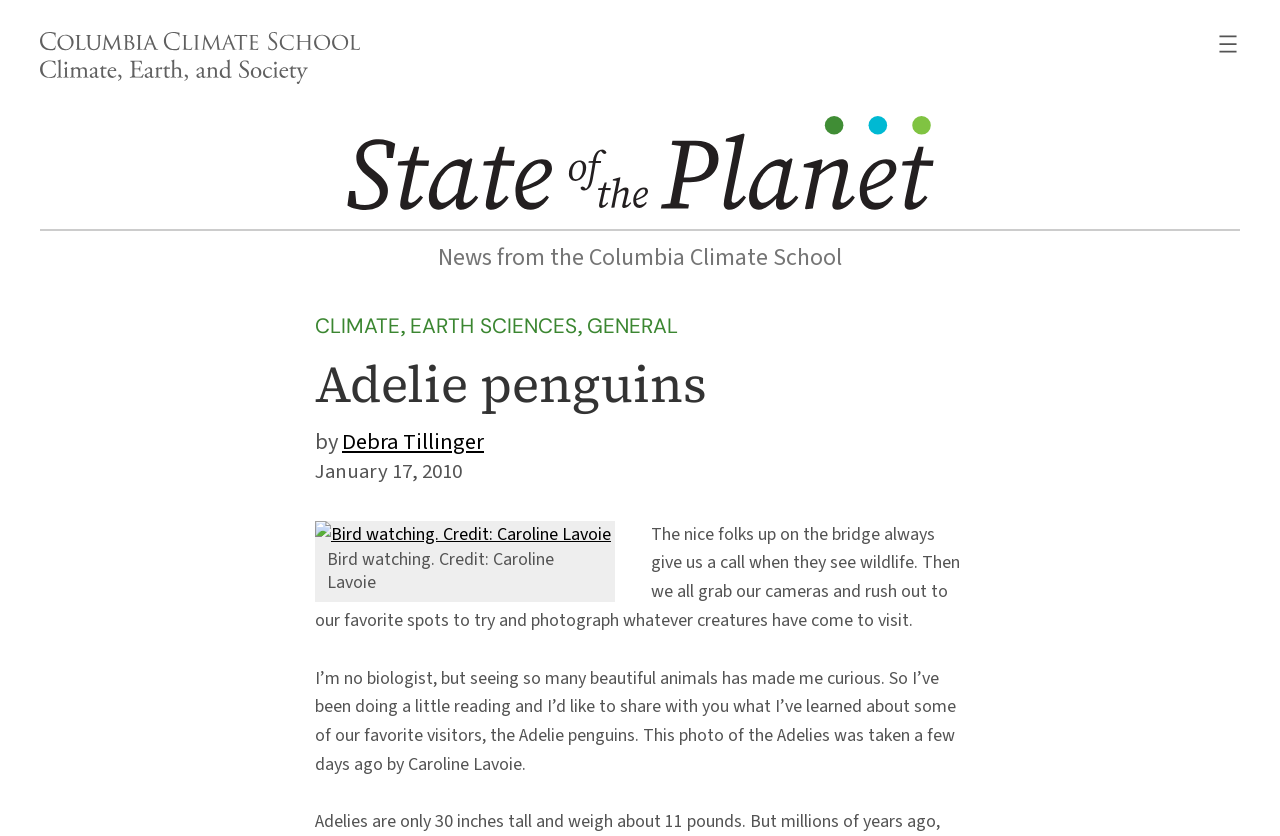Give the bounding box coordinates for the element described as: "State of the Planet.sotp-svg{fill:#231f20}".

[0.271, 0.139, 0.729, 0.263]